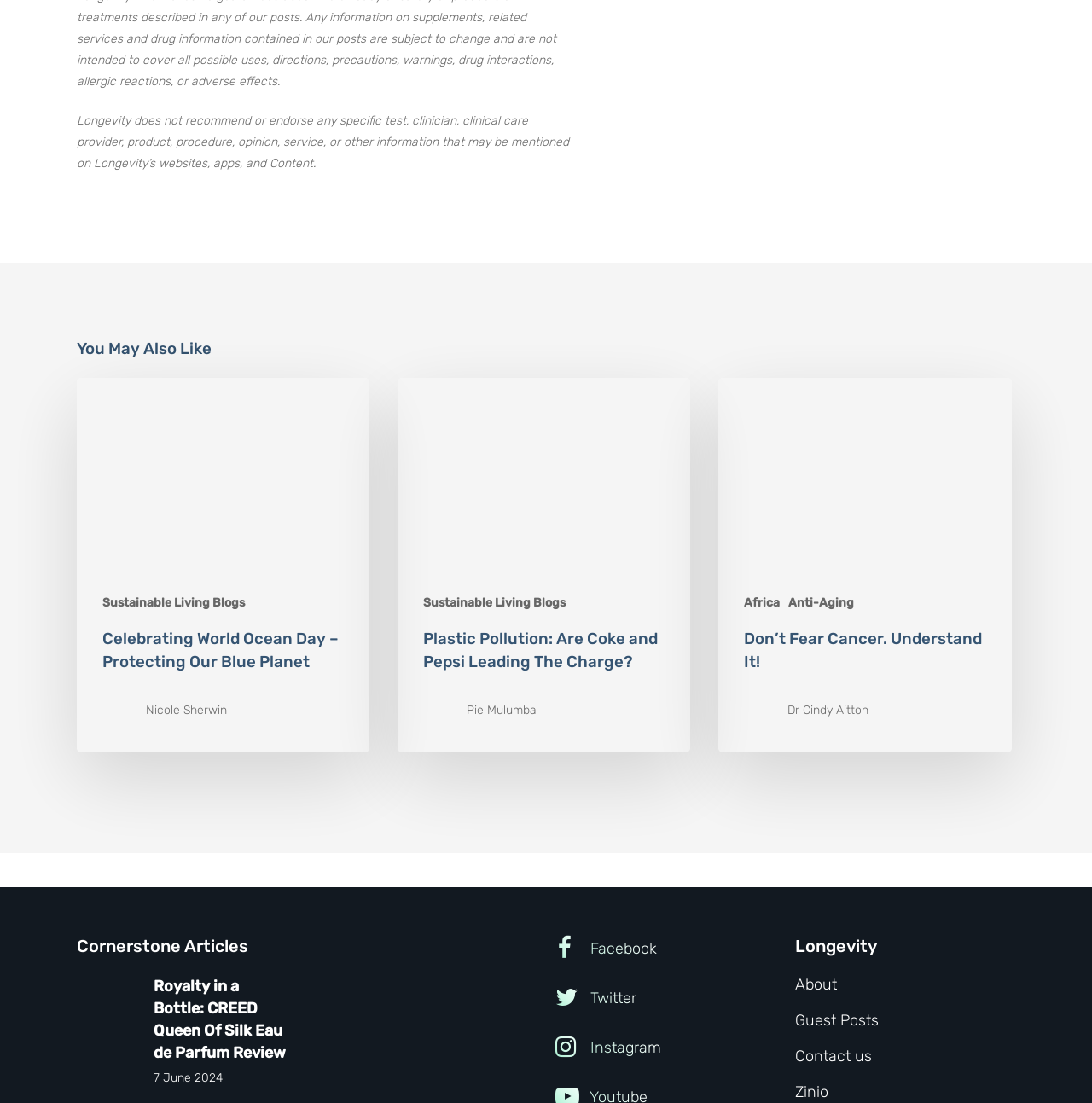Can you identify the bounding box coordinates of the clickable region needed to carry out this instruction: 'Click on 'You May Also Like''? The coordinates should be four float numbers within the range of 0 to 1, stated as [left, top, right, bottom].

[0.07, 0.238, 0.93, 0.327]